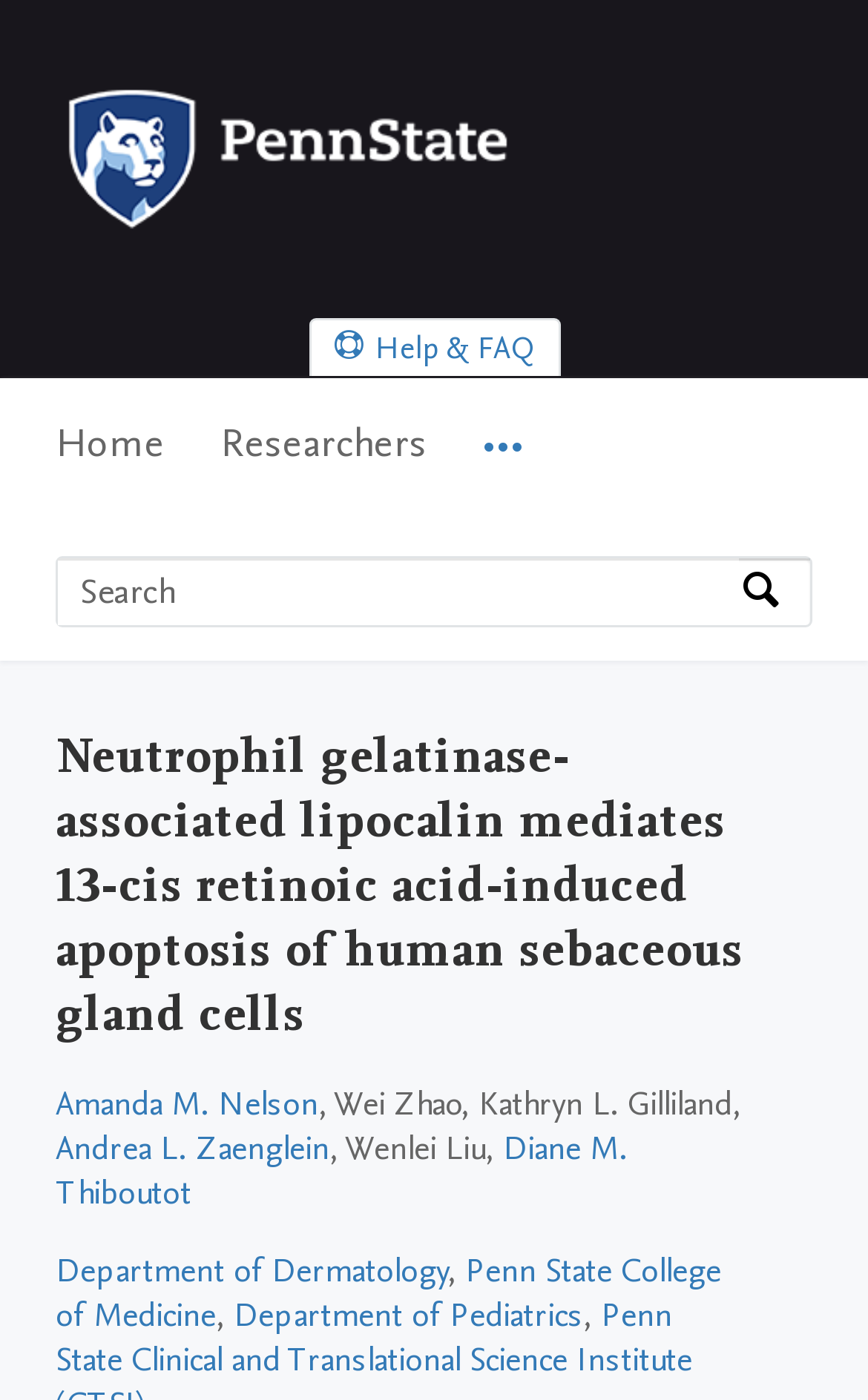Respond with a single word or phrase to the following question:
How many colleges are mentioned?

1